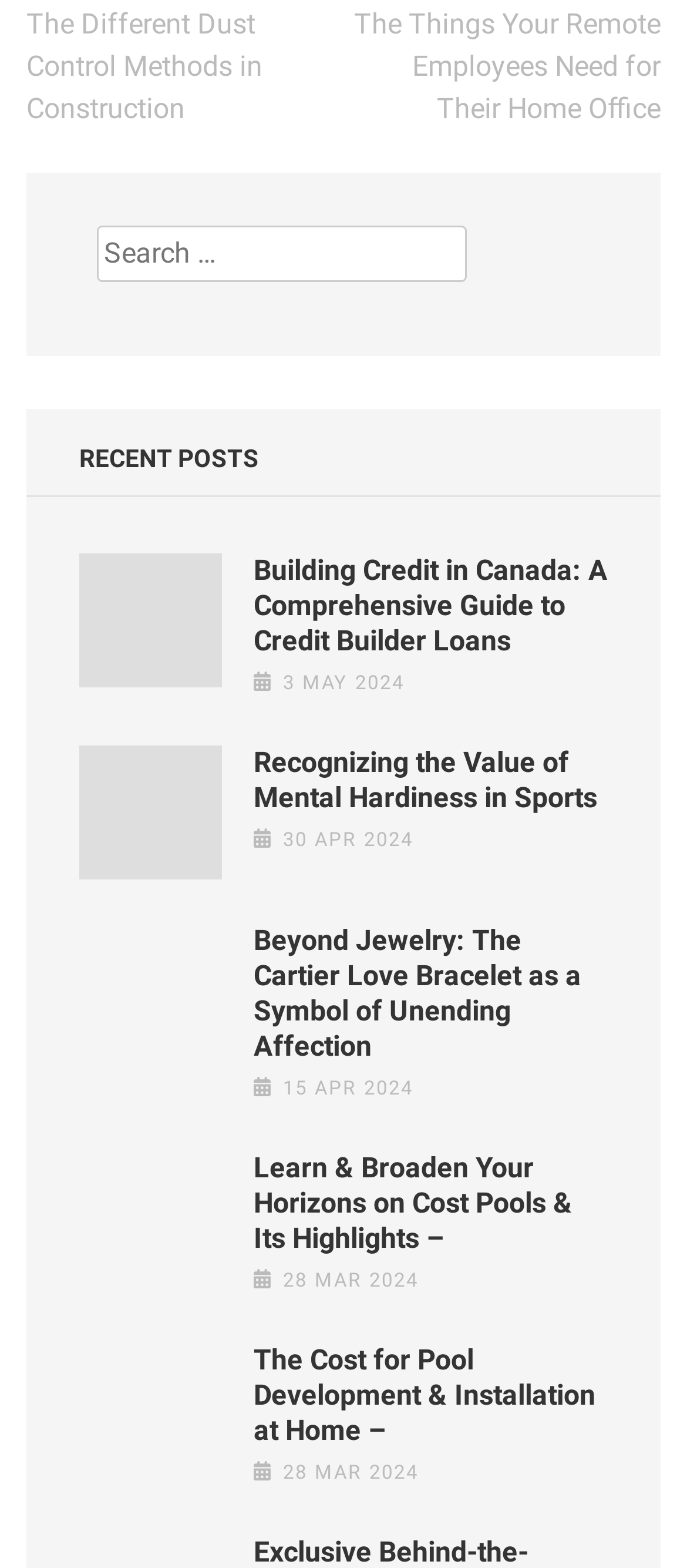Is there a search function on the page?
Please provide an in-depth and detailed response to the question.

I found a search box with a label 'Search for:' and a search button, indicating that the page has a search function.